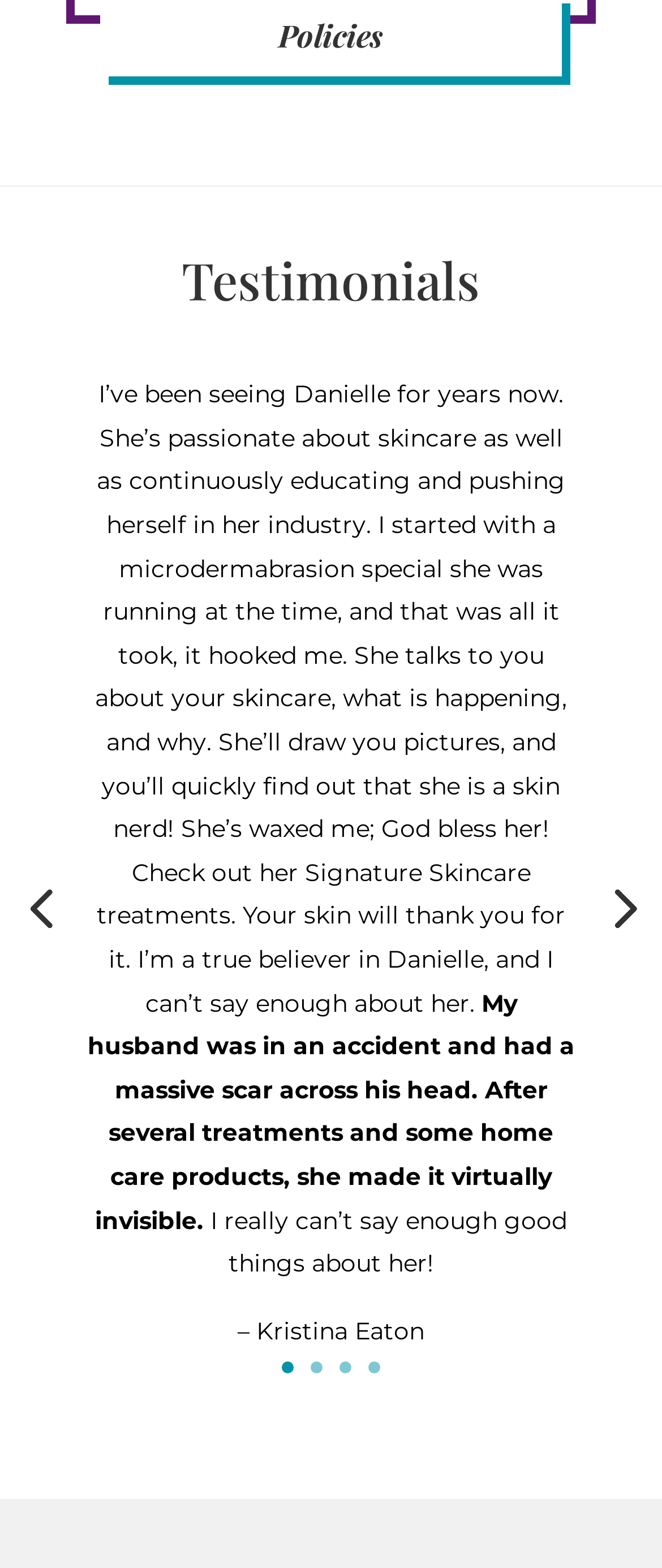How many links are there at the bottom of the webpage?
Based on the image, give a concise answer in the form of a single word or short phrase.

5